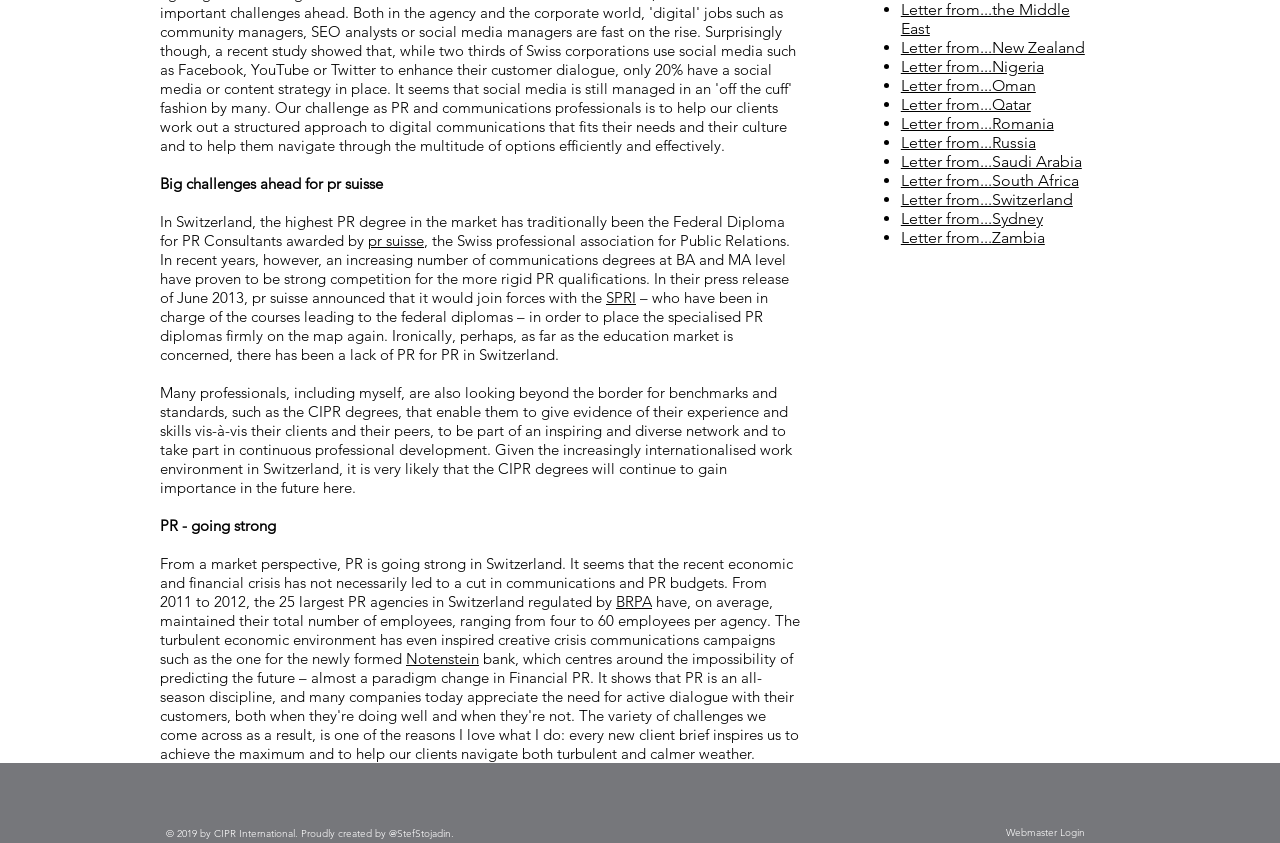Given the description of a UI element: "Reject additional cookies", identify the bounding box coordinates of the matching element in the webpage screenshot.

None